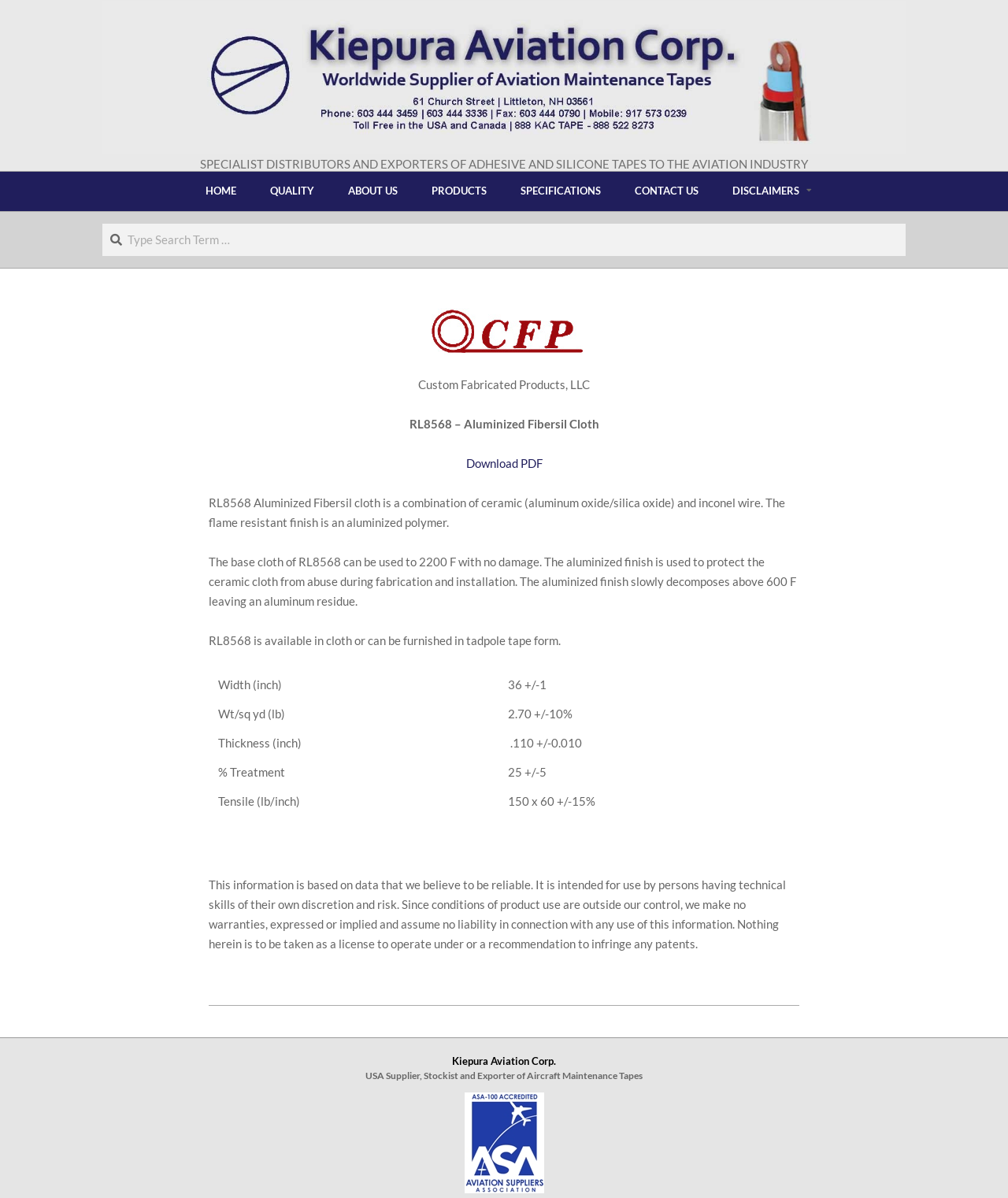Please specify the bounding box coordinates for the clickable region that will help you carry out the instruction: "Search for a term".

[0.102, 0.187, 0.898, 0.214]